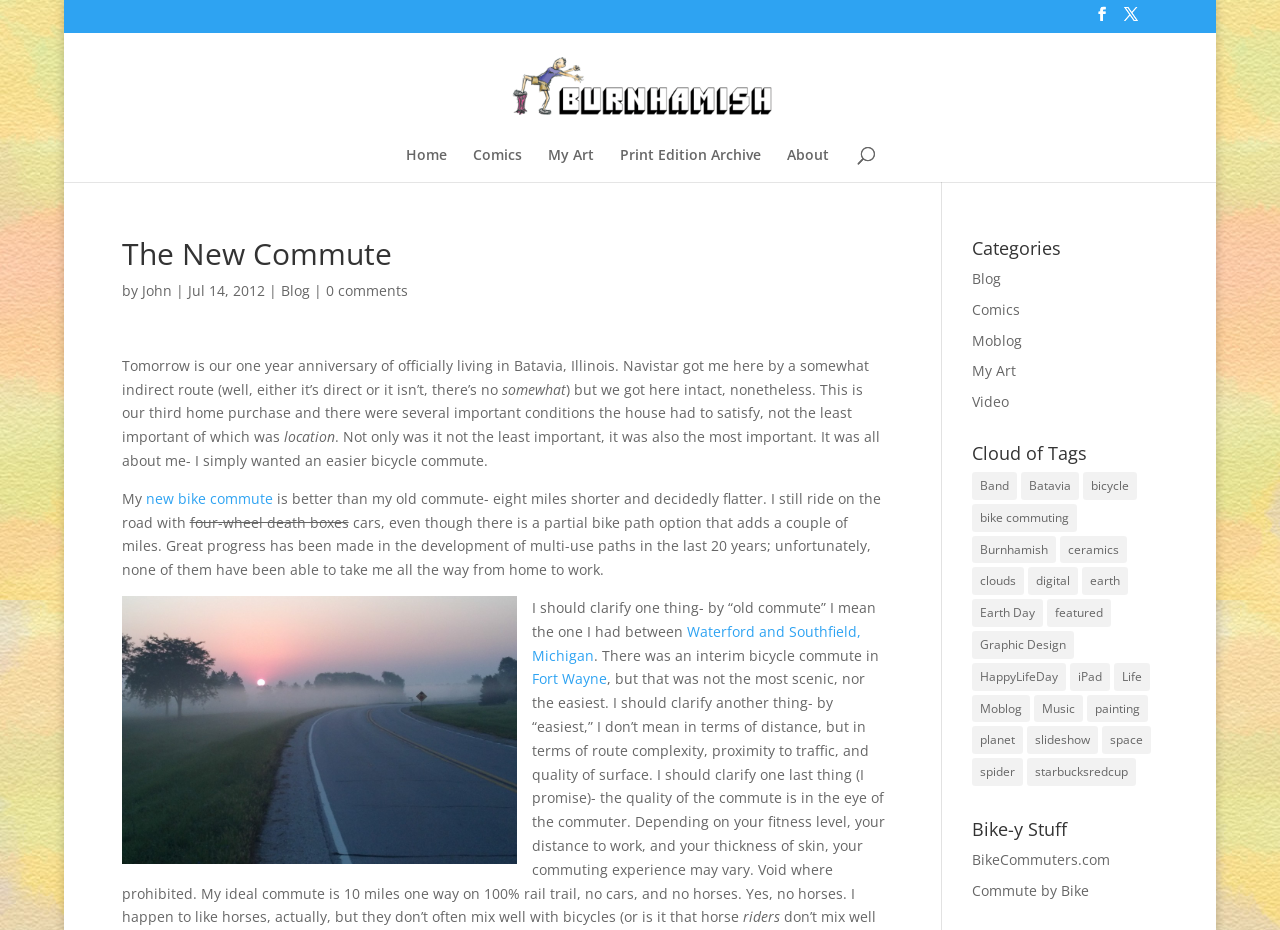Determine the bounding box coordinates of the region I should click to achieve the following instruction: "Check the 'Bike-y Stuff' links". Ensure the bounding box coordinates are four float numbers between 0 and 1, i.e., [left, top, right, bottom].

[0.759, 0.882, 0.905, 0.912]